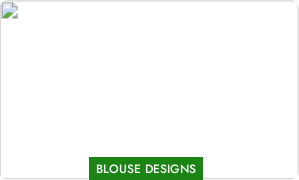Create an elaborate description of the image, covering every aspect.

The image displays a placeholder with a focus on blouse designs. Positioned prominently above the text "BLOUSE DESIGNS," this visual serves as an introduction to style inspirations, specifically emphasizing the variety of blouse styles available. Accompanying the image, there are headings that refer to different aspects of blouse designs, hinting at a diverse range of options for fashion enthusiasts. The overall layout suggests a resource dedicated to exploring and showcasing unique blouse designs, making it a valuable reference for those interested in fashion trends and clothing customization.